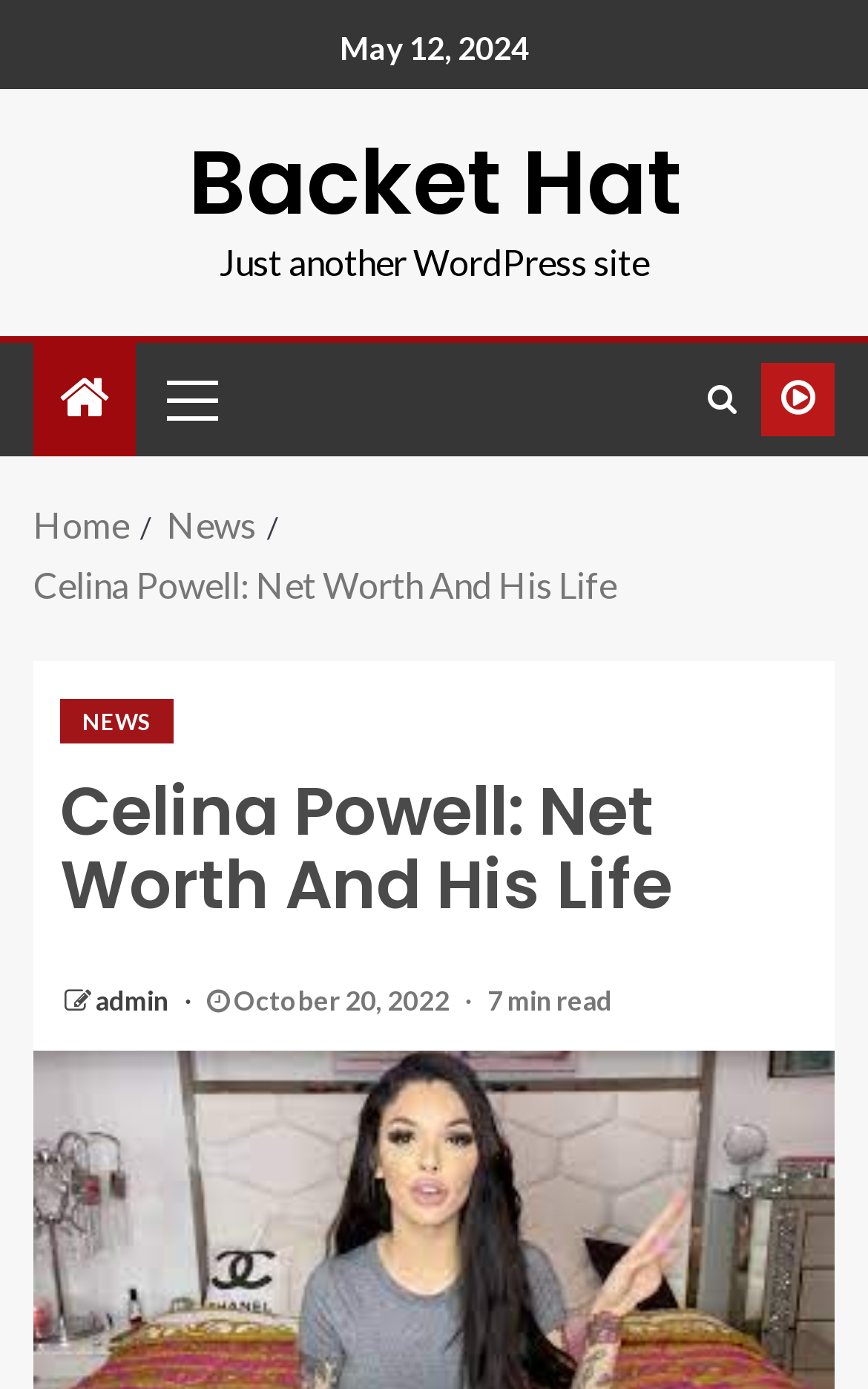Respond with a single word or phrase for the following question: 
How many social media links are in the top right corner?

2